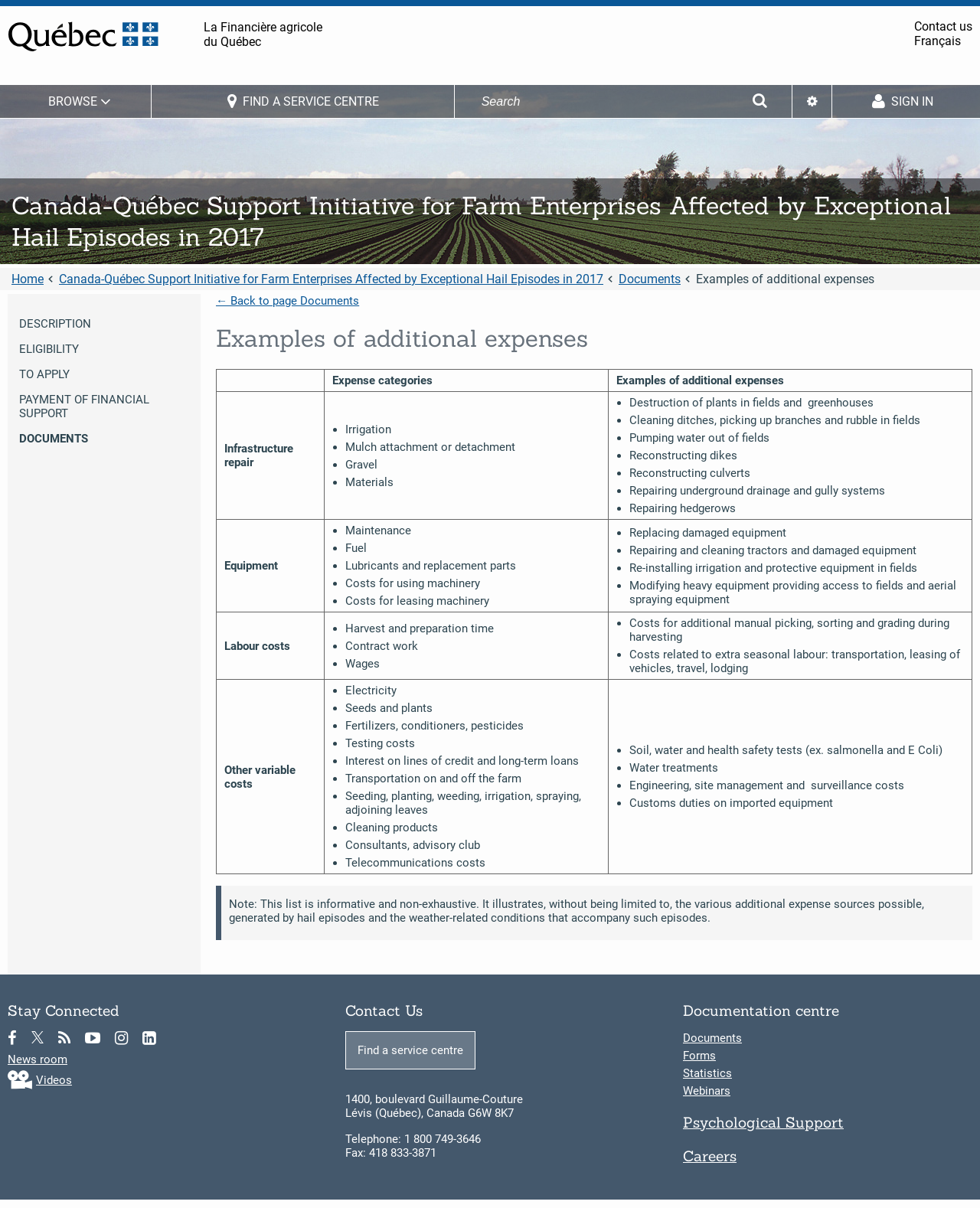Offer an extensive depiction of the webpage and its key elements.

The webpage is about the La Financière agricole du Québec, specifically providing examples of additional expenses. At the top, there is a logo of the government of Québec and a link to access Québec.ca. Below that, there is a navigation menu with links to "Contact us", "Français", and a search bar.

On the left side, there is a vertical menu with links to "Home", "Canada-Québec Support Initiative for Farm Enterprises Affected by Exceptional Hail Episodes in 2017", "Documents", and "Examples of additional expenses". Below that, there is a table of contents with links to "DESCRIPTION", "ELIGIBILITY", "TO APPLY", "PAYMENT OF FINANCIAL SUPPORT", and "DOCUMENTS".

The main content of the page is a table with three columns: "Expense categories", "Examples of additional expenses", and an empty column. The table has three rows, each describing a different expense category: "Infrastructure repair", "Equipment", and "Labour costs". Under each category, there are lists of specific examples of additional expenses, such as "Irrigation Mulch attachment or detachment", "Maintenance Fuel Lubricants and replacement parts", and "Harvest and preparation time Contract work Wages".

At the top right corner, there are buttons for "BROWSE", "FIND A SERVICE CENTRE", and "SIGN IN". There is also a button for "Accessibility options".